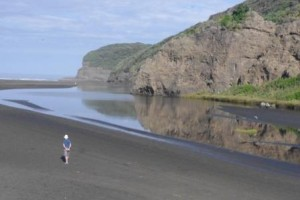Is the sky above clear?
Provide a detailed and extensive answer to the question.

The caption describes the scene as having a clear blue sky above, which implies that the sky is clear of any clouds or obstructions.